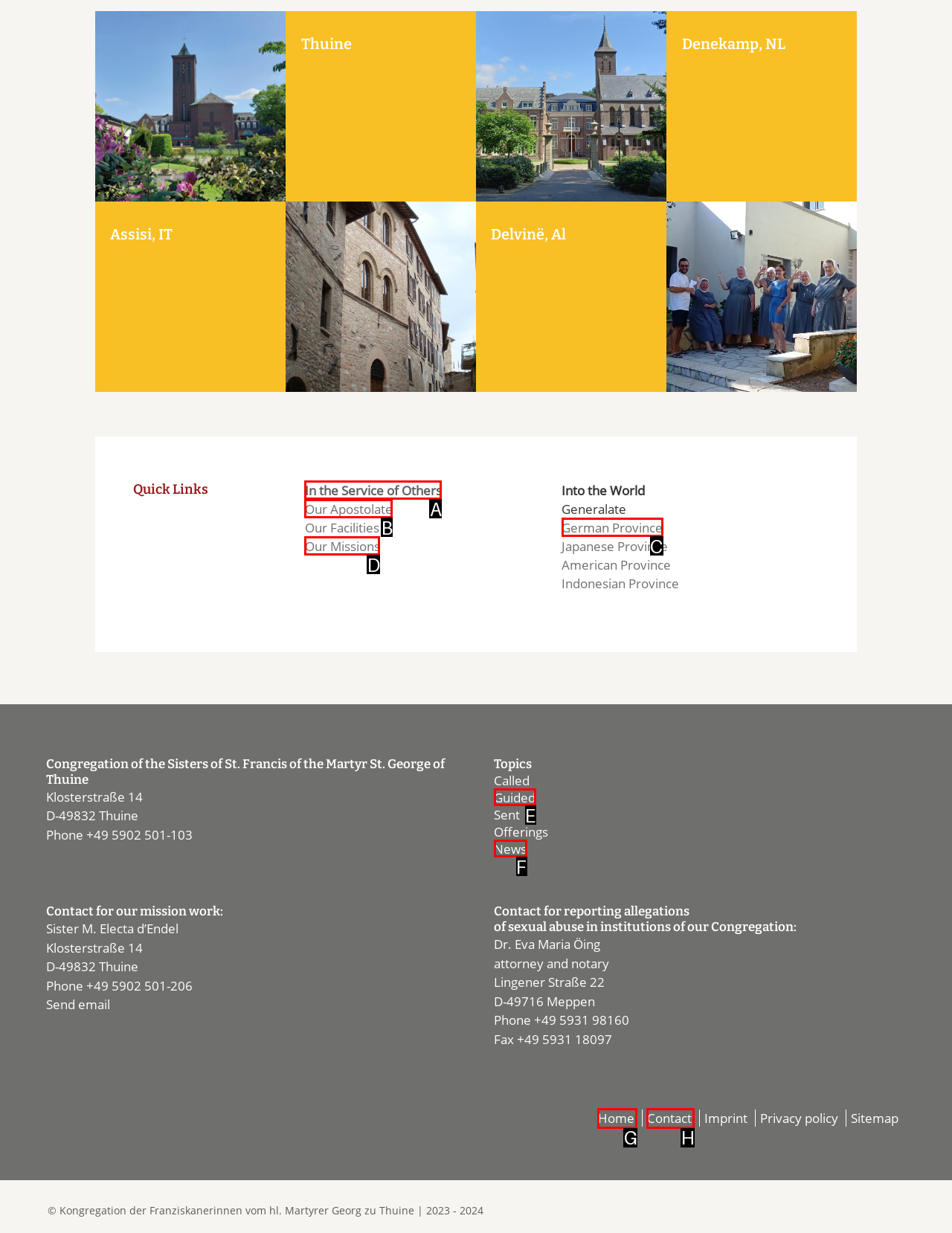Tell me which one HTML element best matches the description: In the Service of Others
Answer with the option's letter from the given choices directly.

A